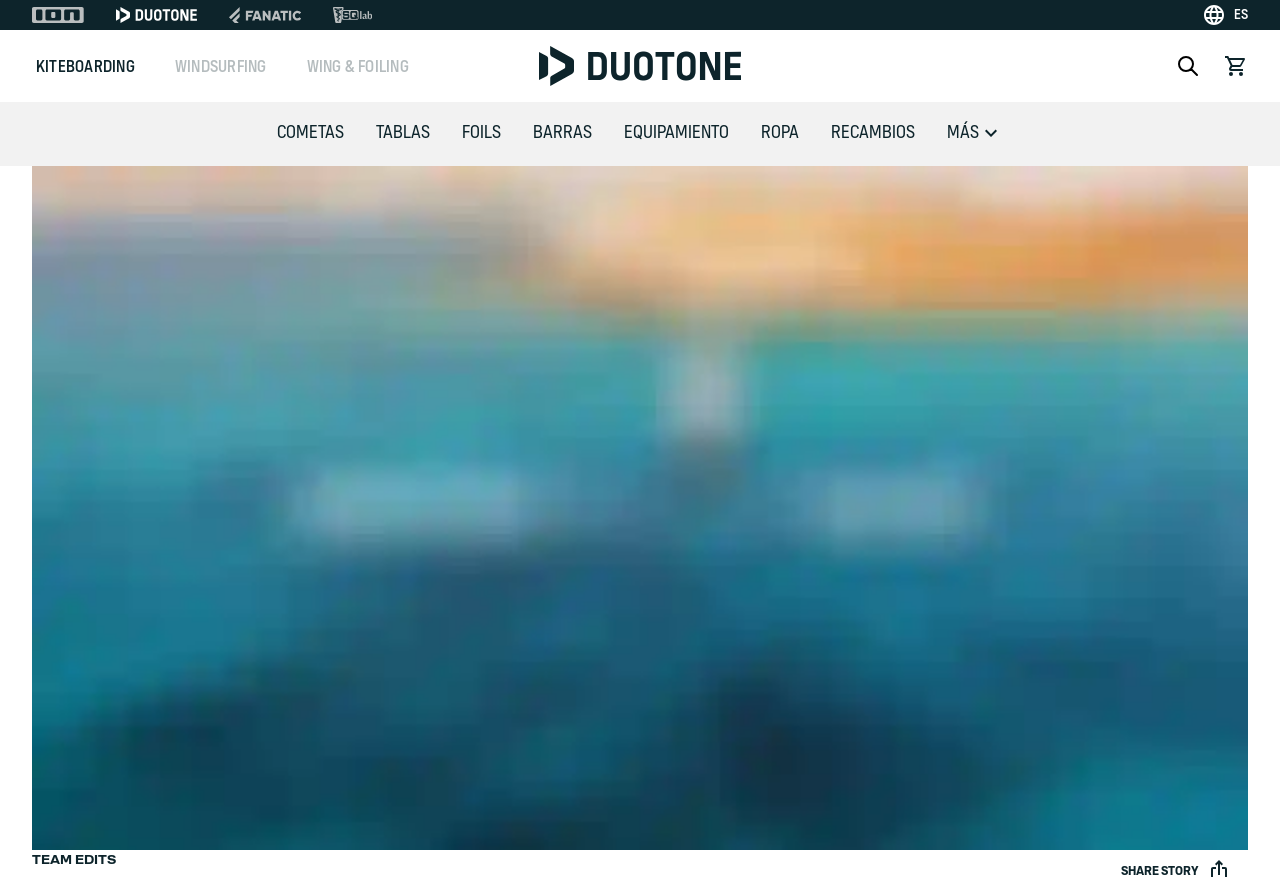Select the bounding box coordinates of the element I need to click to carry out the following instruction: "View COMETAS".

[0.216, 0.135, 0.269, 0.17]